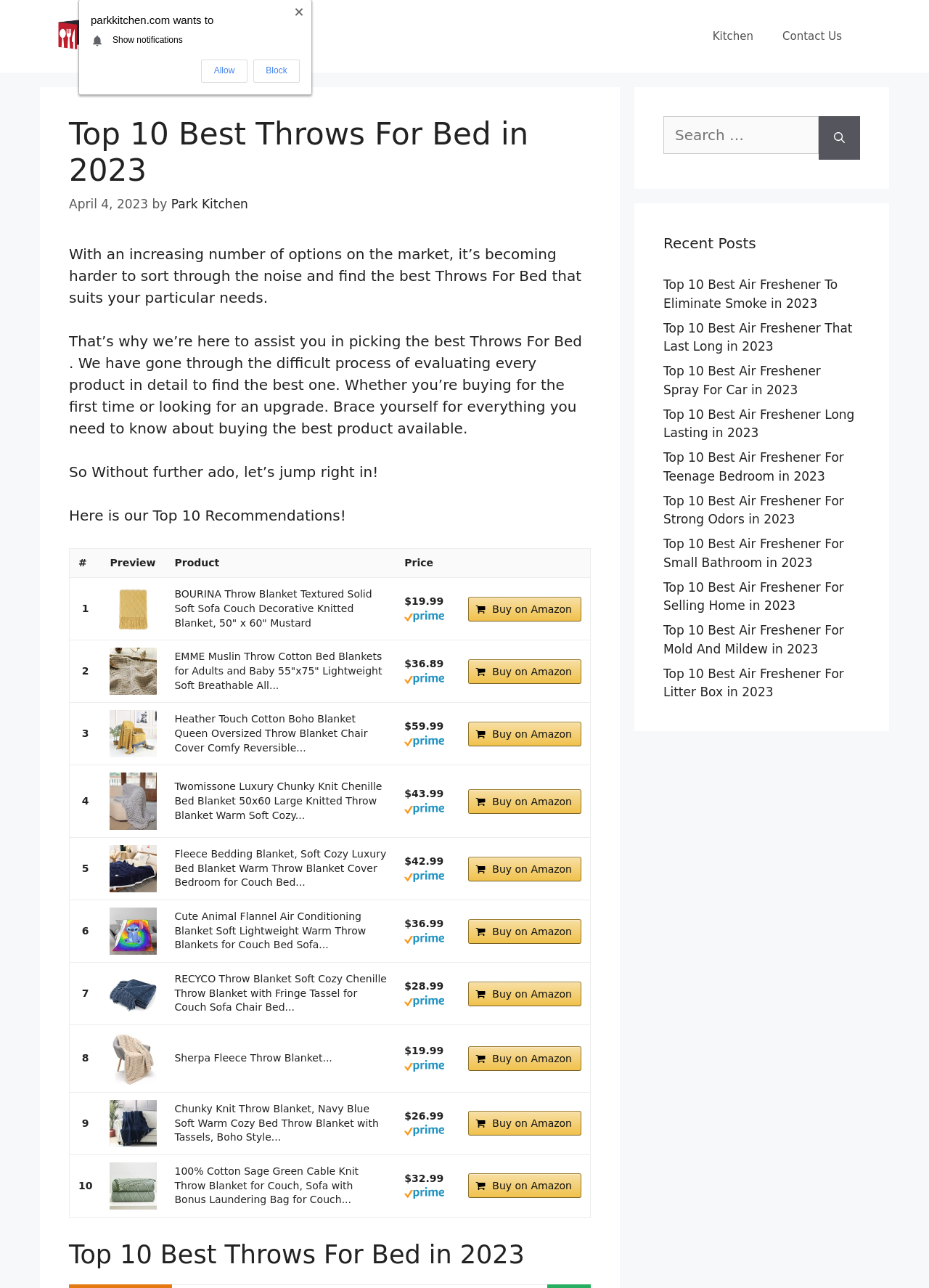What is the purpose of this webpage?
Using the information presented in the image, please offer a detailed response to the question.

Based on the content of the webpage, it appears to be a review or recommendation page for throws for bed, providing a list of top 10 recommendations with their prices and features.